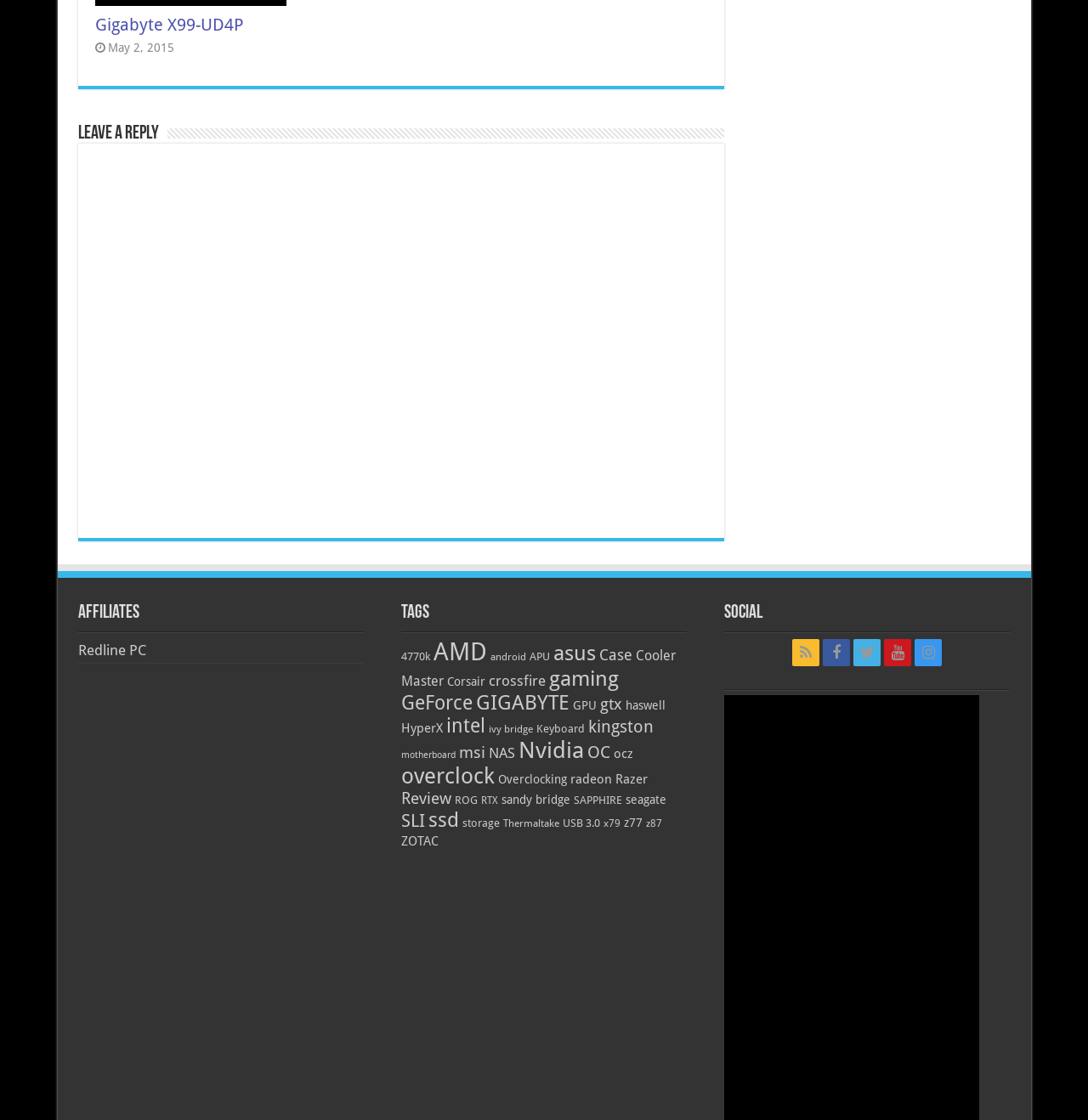Please identify the bounding box coordinates of the element that needs to be clicked to execute the following command: "Leave a reply". Provide the bounding box using four float numbers between 0 and 1, formatted as [left, top, right, bottom].

[0.071, 0.111, 0.146, 0.128]